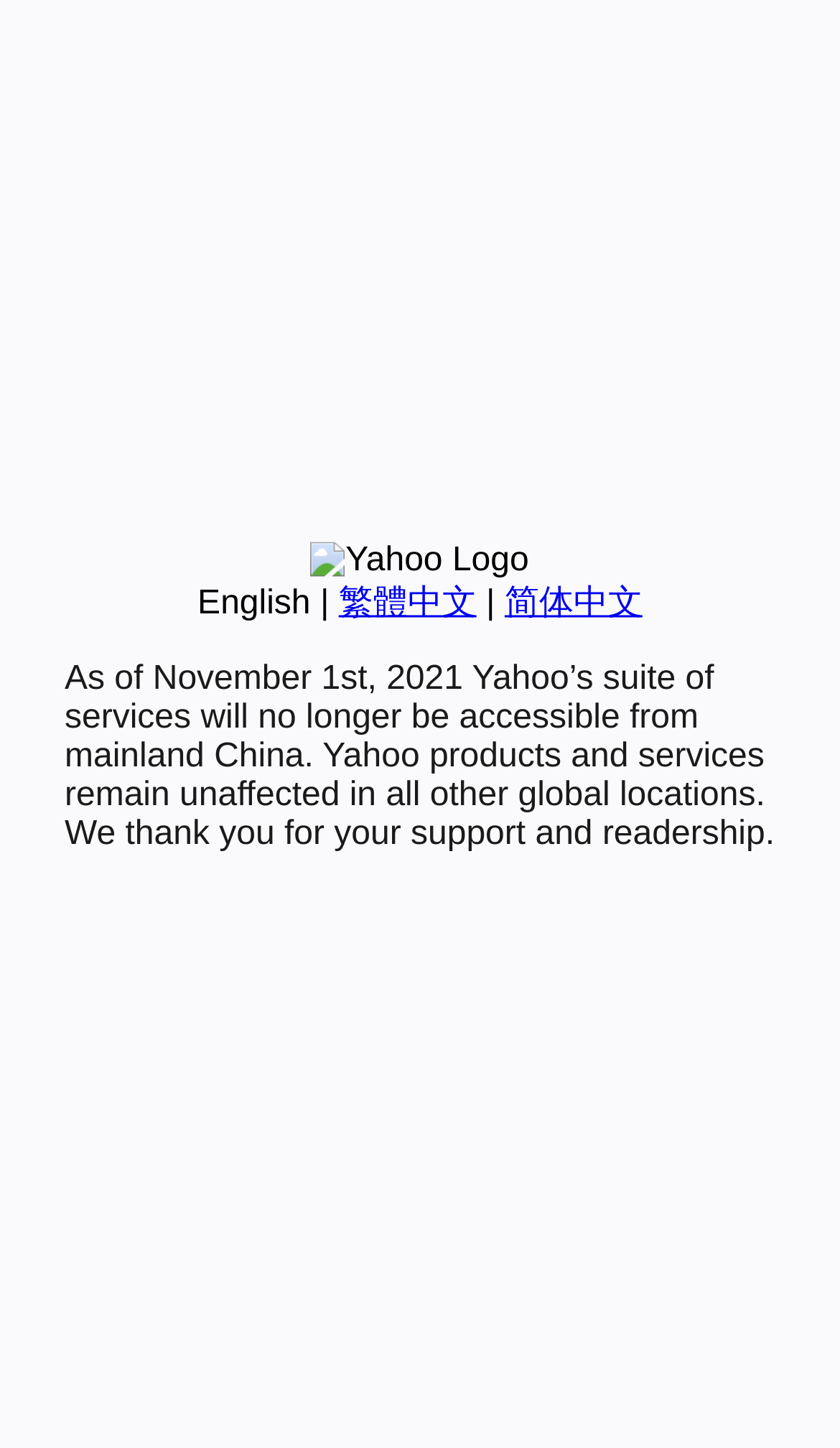Identify the coordinates of the bounding box for the element described below: "English". Return the coordinates as four float numbers between 0 and 1: [left, top, right, bottom].

[0.235, 0.404, 0.37, 0.429]